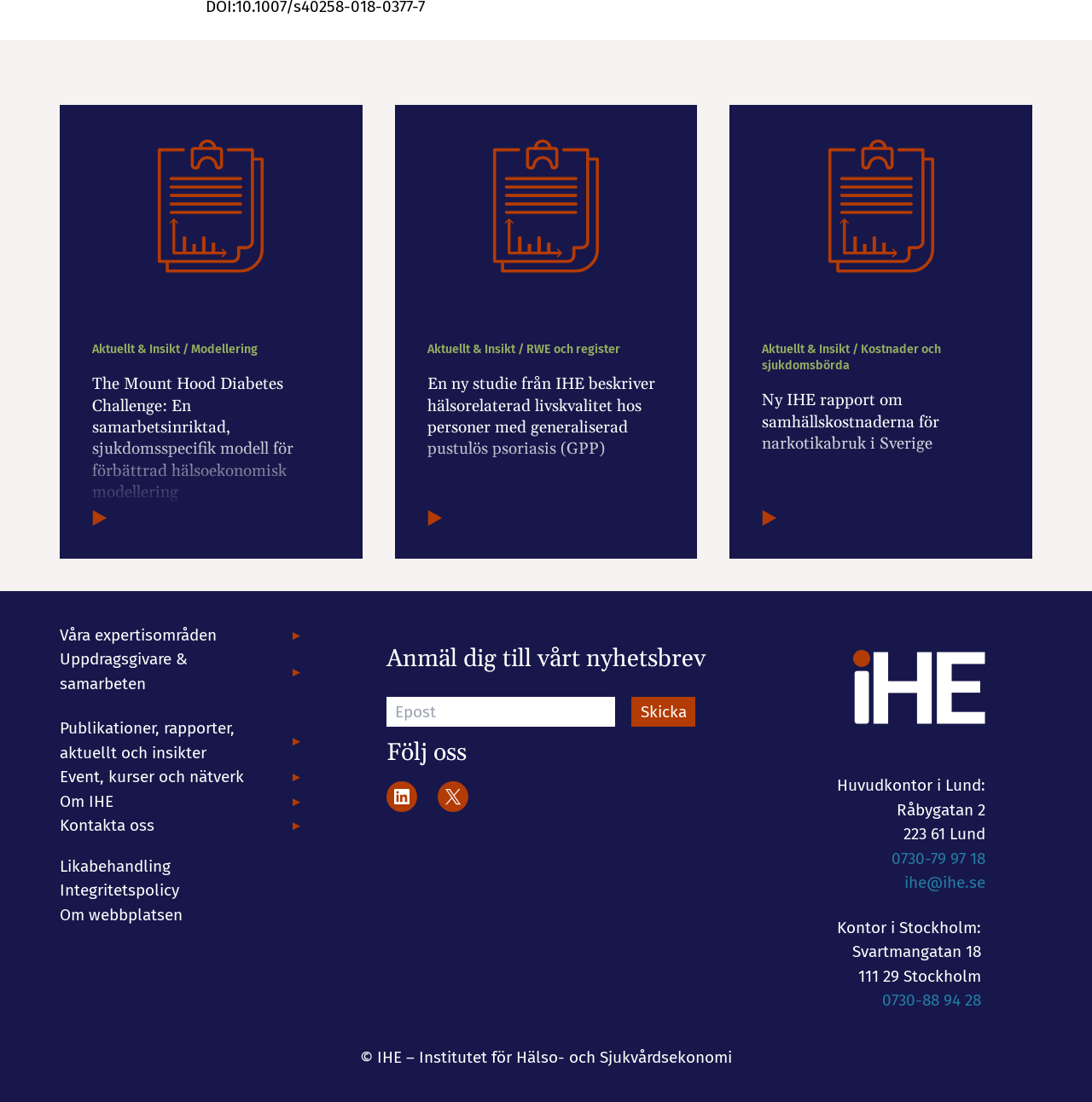Find the bounding box of the element with the following description: "December 2023 Newsletter". The coordinates must be four float numbers between 0 and 1, formatted as [left, top, right, bottom].

None